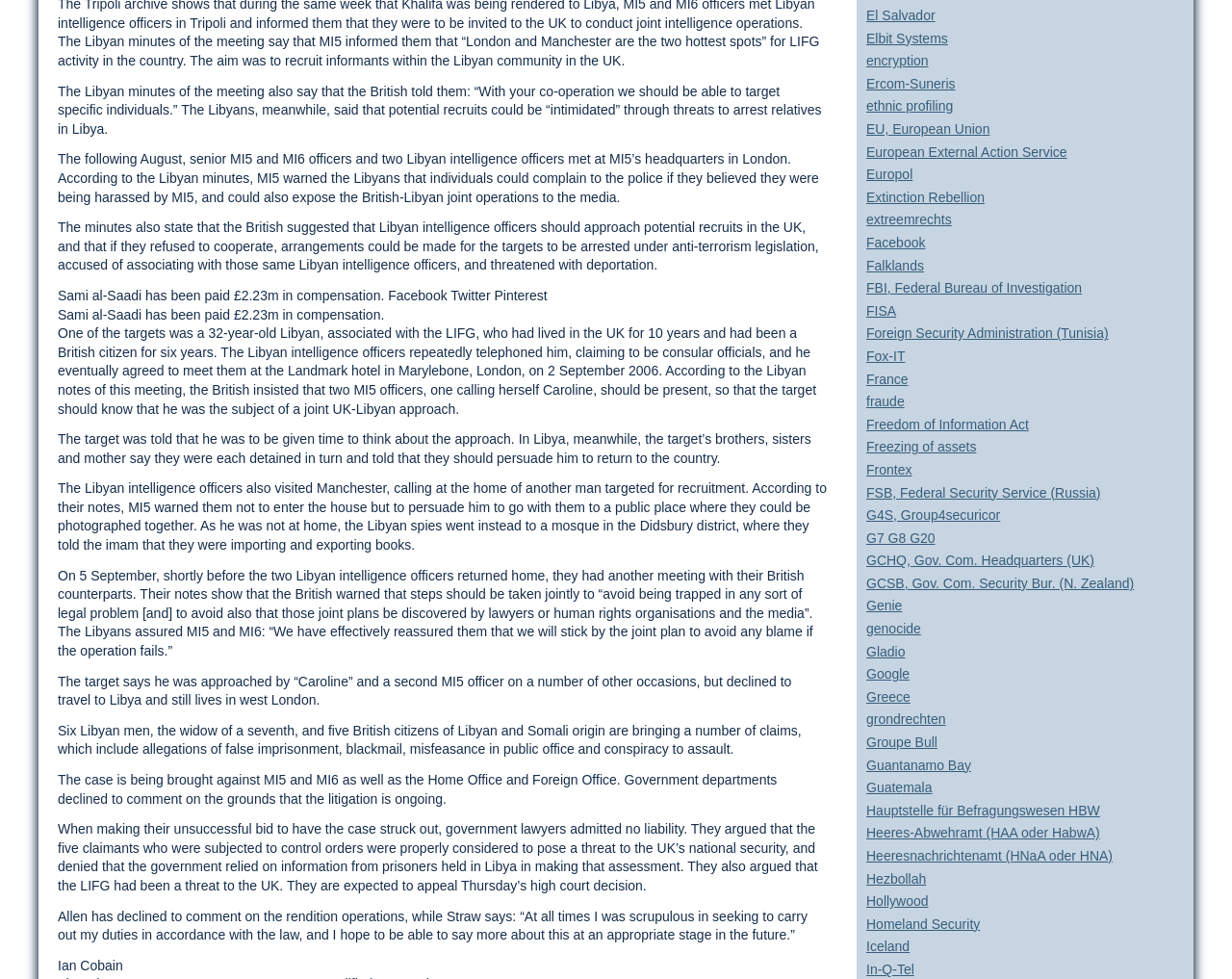Provide a one-word or short-phrase response to the question:
What is the name of the British minister mentioned in the article?

Straw